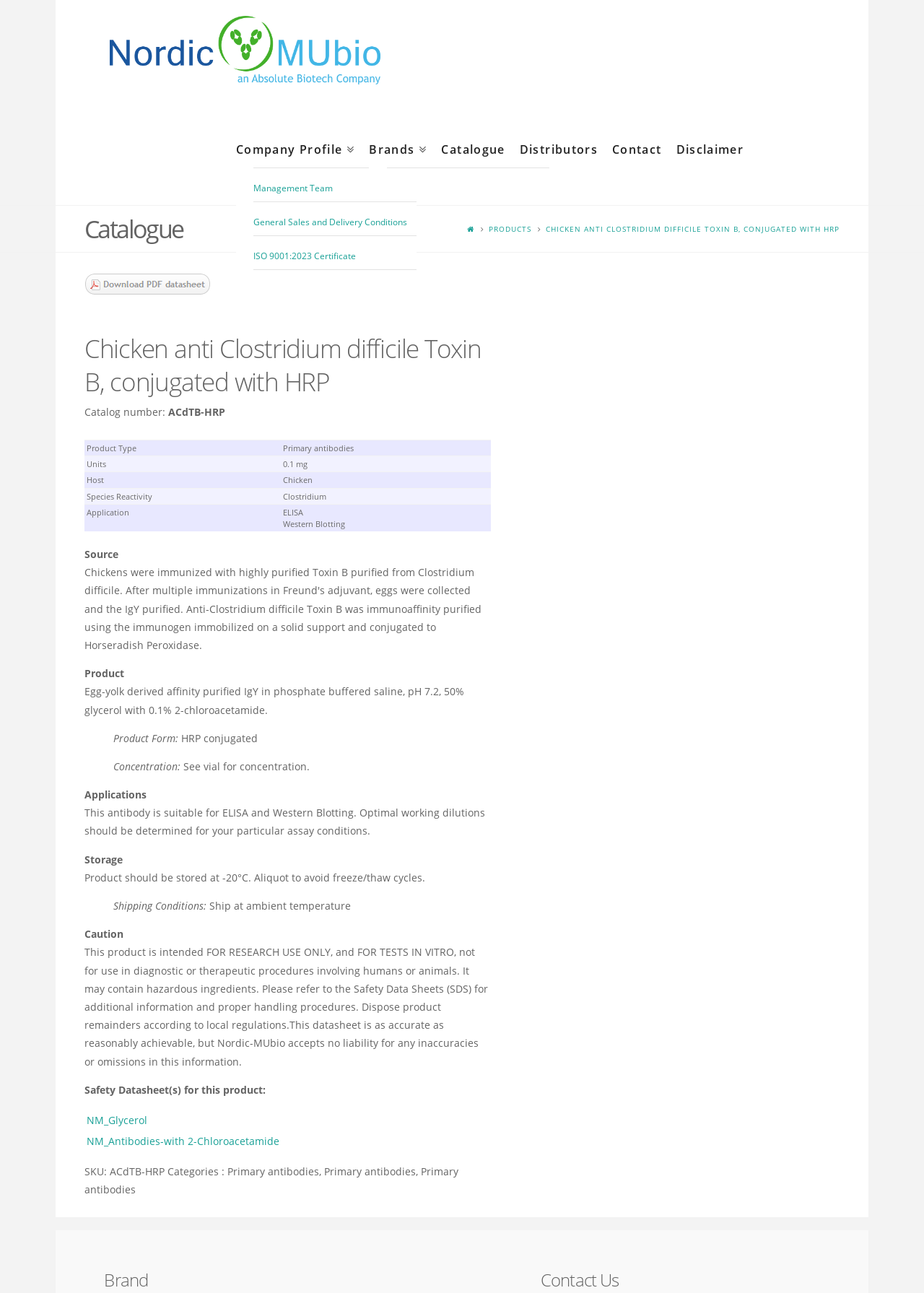Using a single word or phrase, answer the following question: 
What is the concentration of the product?

See vial for concentration